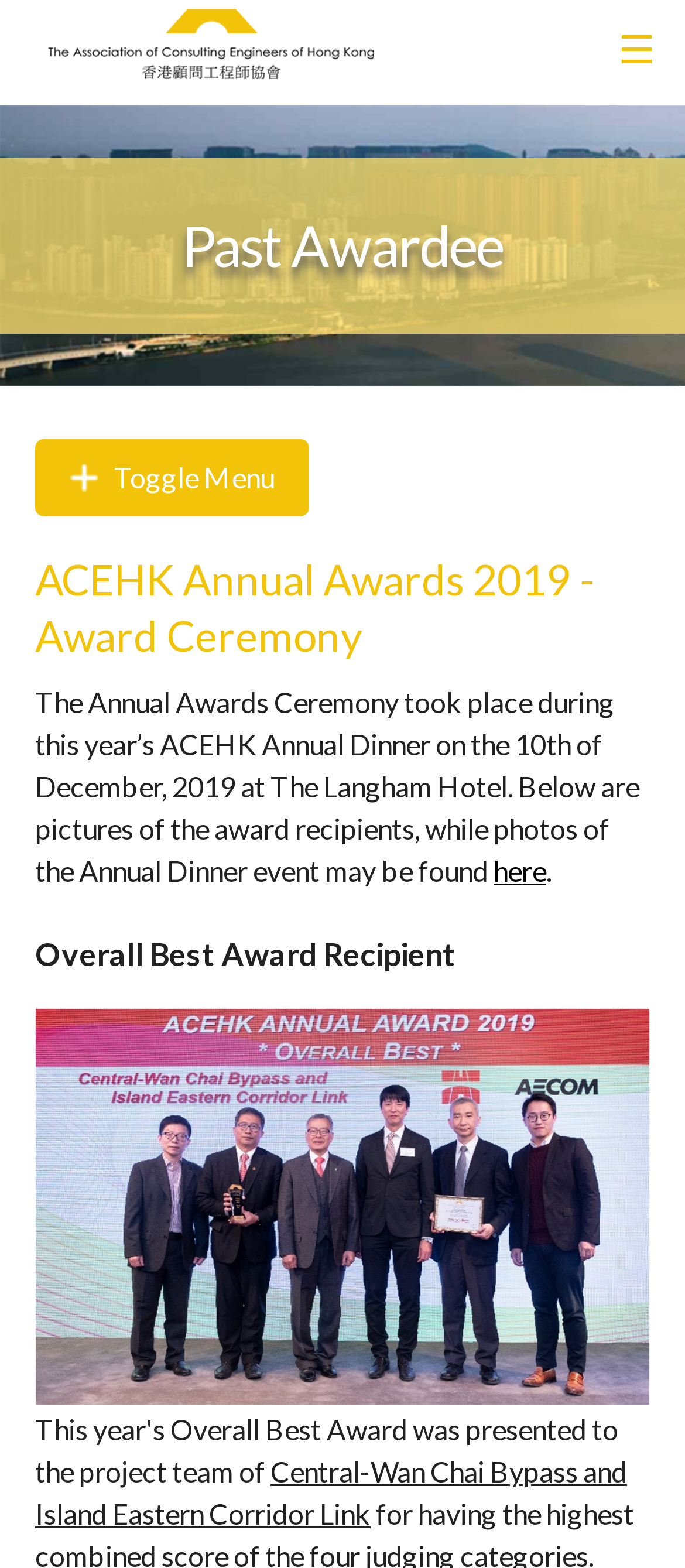How many links are there in the top section of the webpage?
Look at the screenshot and respond with a single word or phrase.

3